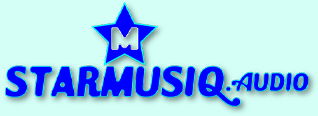What is the shape above the text in the logo?
Please respond to the question thoroughly and include all relevant details.

The caption describes a 'bright blue star with a bold letter 'M'' above the text in the logo, indicating that the shape is a star.